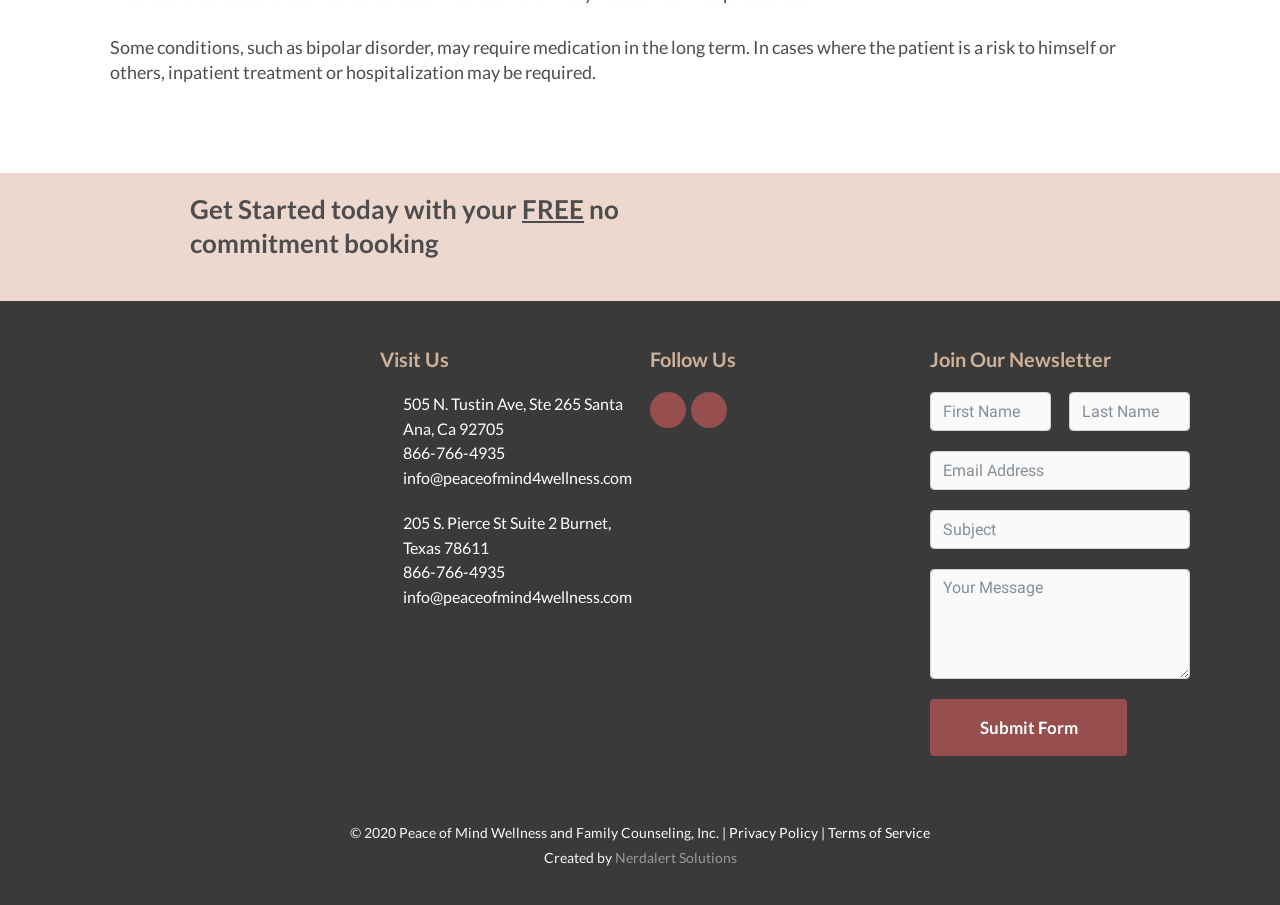Determine the bounding box of the UI component based on this description: "info@peaceofmind4wellness.com". The bounding box coordinates should be four float values between 0 and 1, i.e., [left, top, right, bottom].

[0.297, 0.515, 0.493, 0.542]